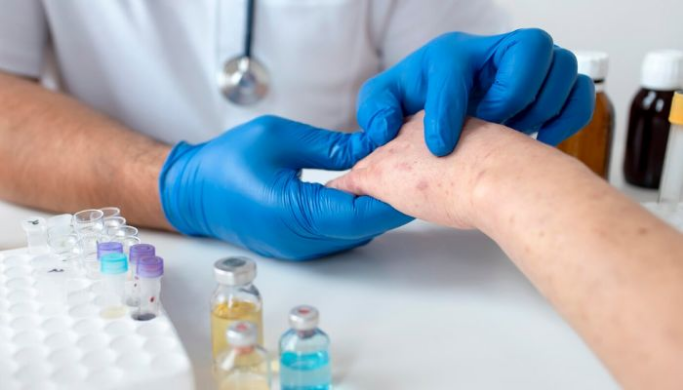What is the likely purpose of the scene?
Based on the image, give a concise answer in the form of a single word or short phrase.

Examining or treating infections